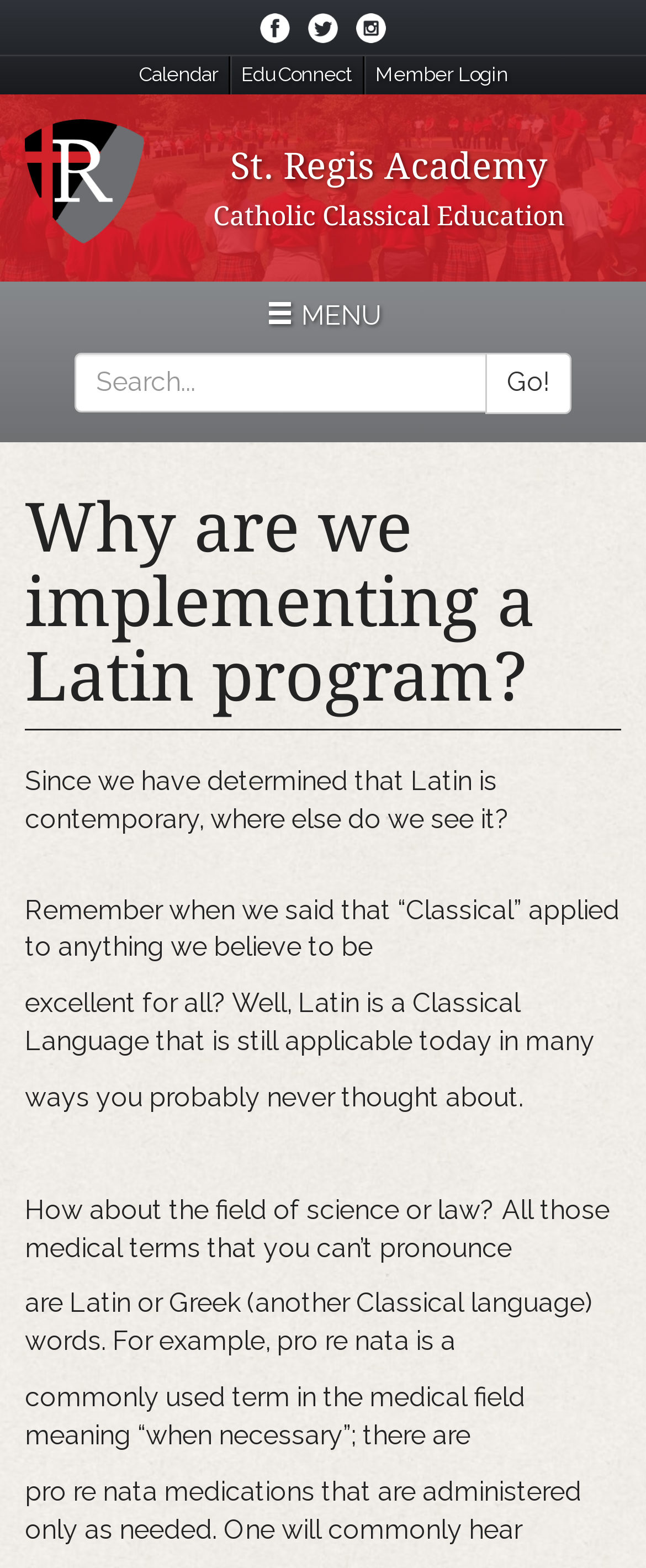Provide a brief response to the question below using one word or phrase:
What is the relationship between Latin and law?

Latin words are used in law